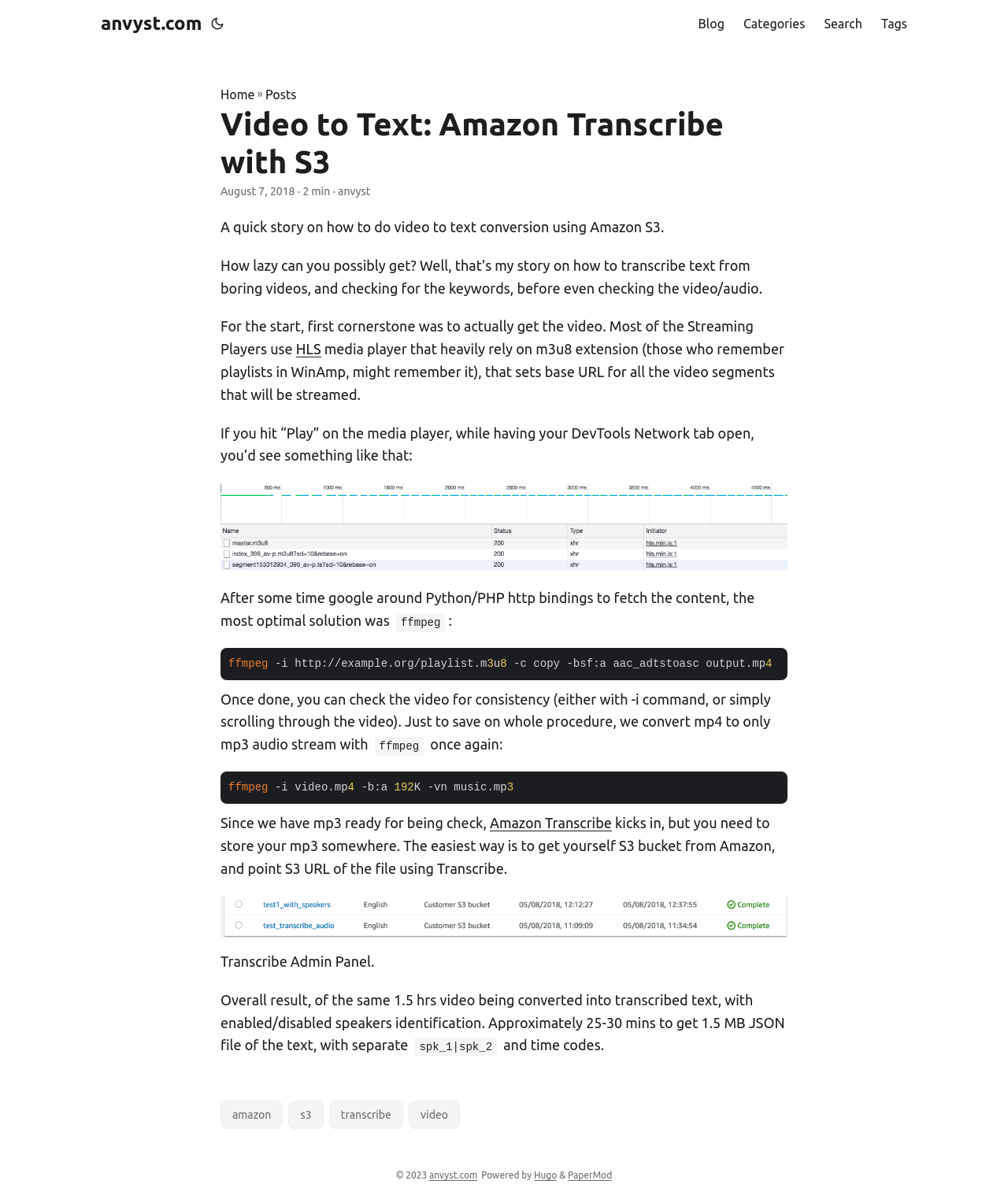Determine the bounding box coordinates of the clickable element to complete this instruction: "Click on the 'Home' link". Provide the coordinates in the format of four float numbers between 0 and 1, [left, top, right, bottom].

[0.219, 0.071, 0.253, 0.088]